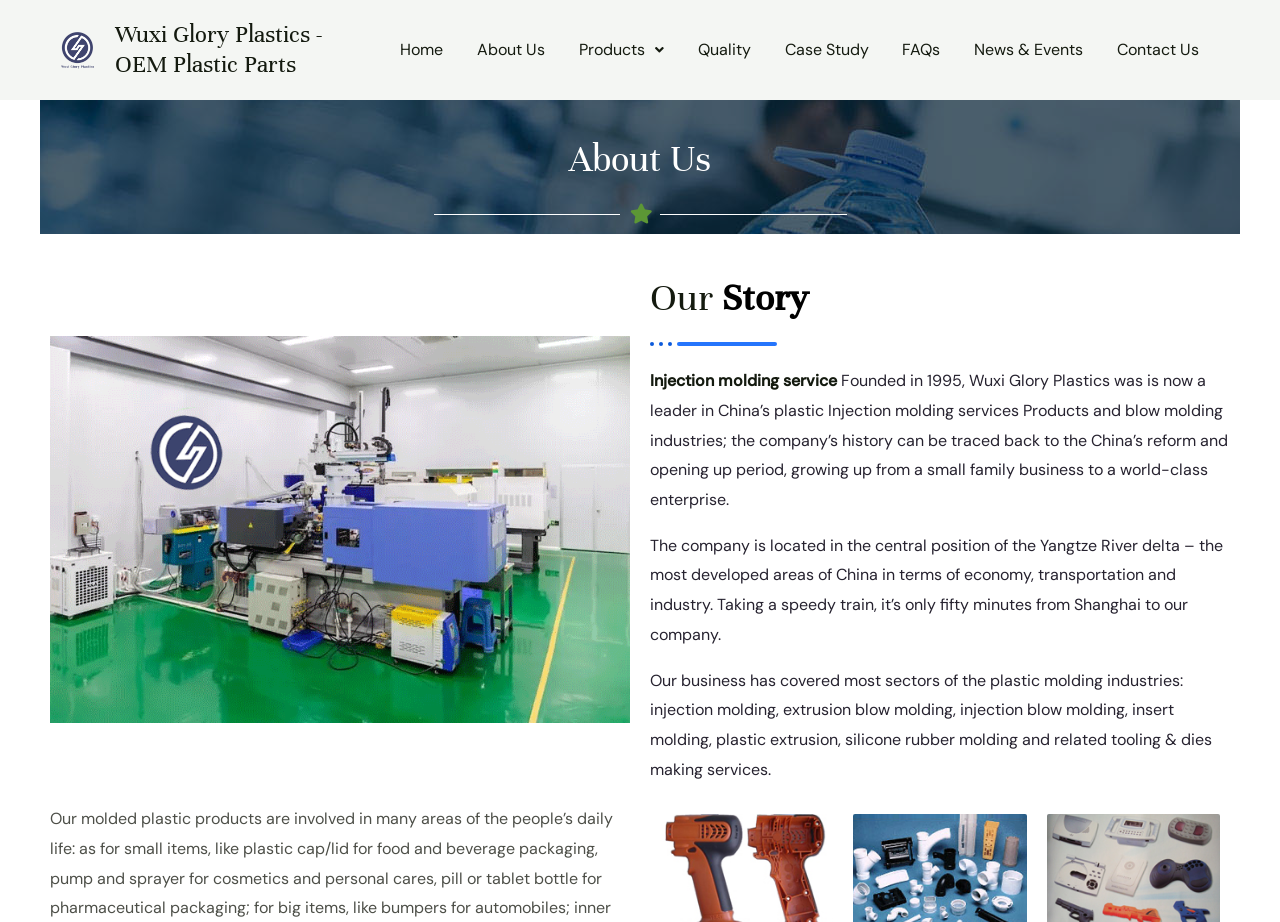Specify the bounding box coordinates of the element's area that should be clicked to execute the given instruction: "Click on the 'Home' link". The coordinates should be four float numbers between 0 and 1, i.e., [left, top, right, bottom].

[0.299, 0.029, 0.359, 0.079]